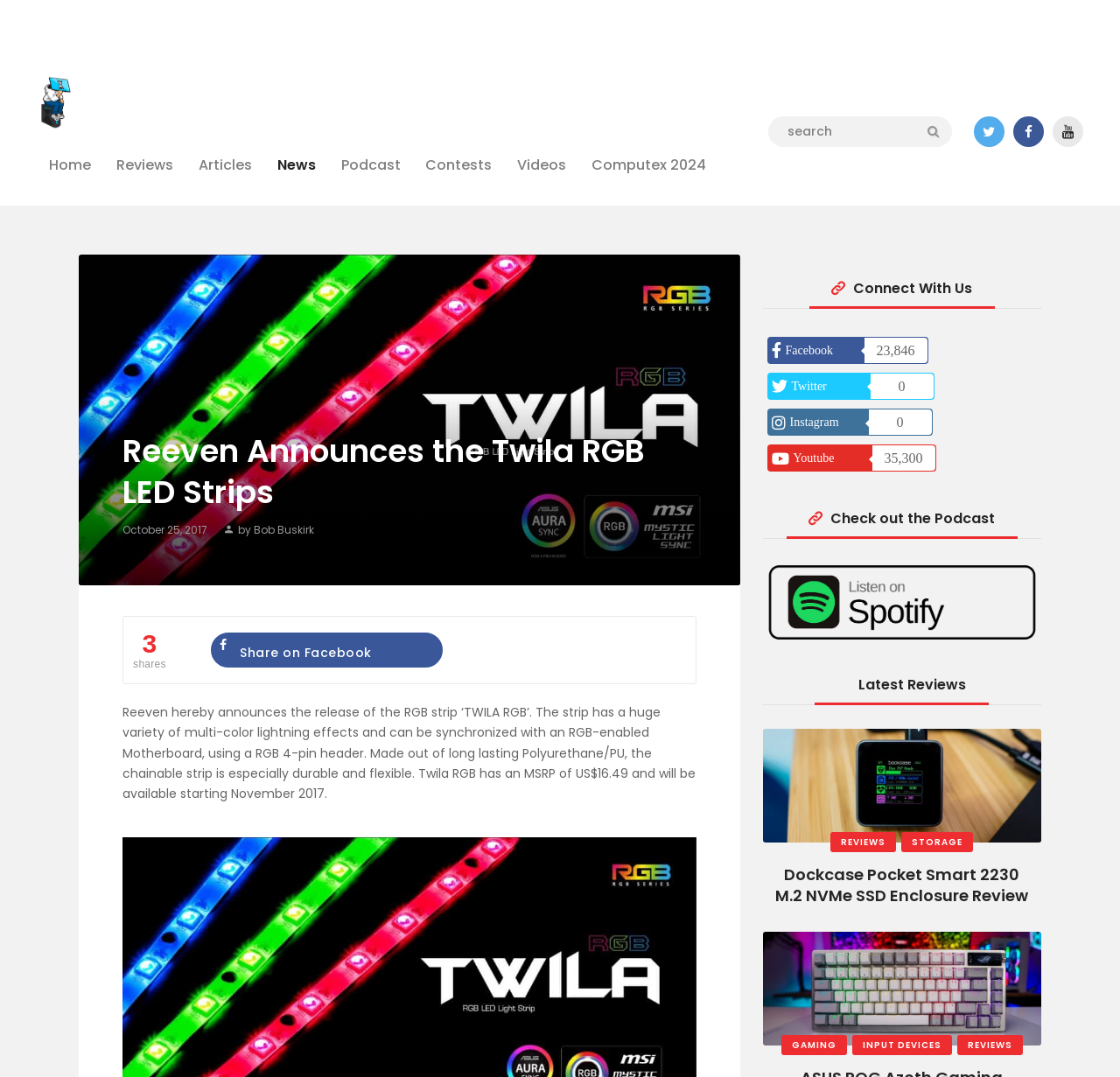Examine the screenshot and answer the question in as much detail as possible: What is the topic of the article?

I found the heading element with the text 'Reeven Announces the Twila RGB LED Strips', which suggests that this is the topic of the article. Additionally, the image with the description 'twila' and the text 'Reeven hereby announces the release of the RGB strip ‘TWILA RGB’...' further supports this conclusion.